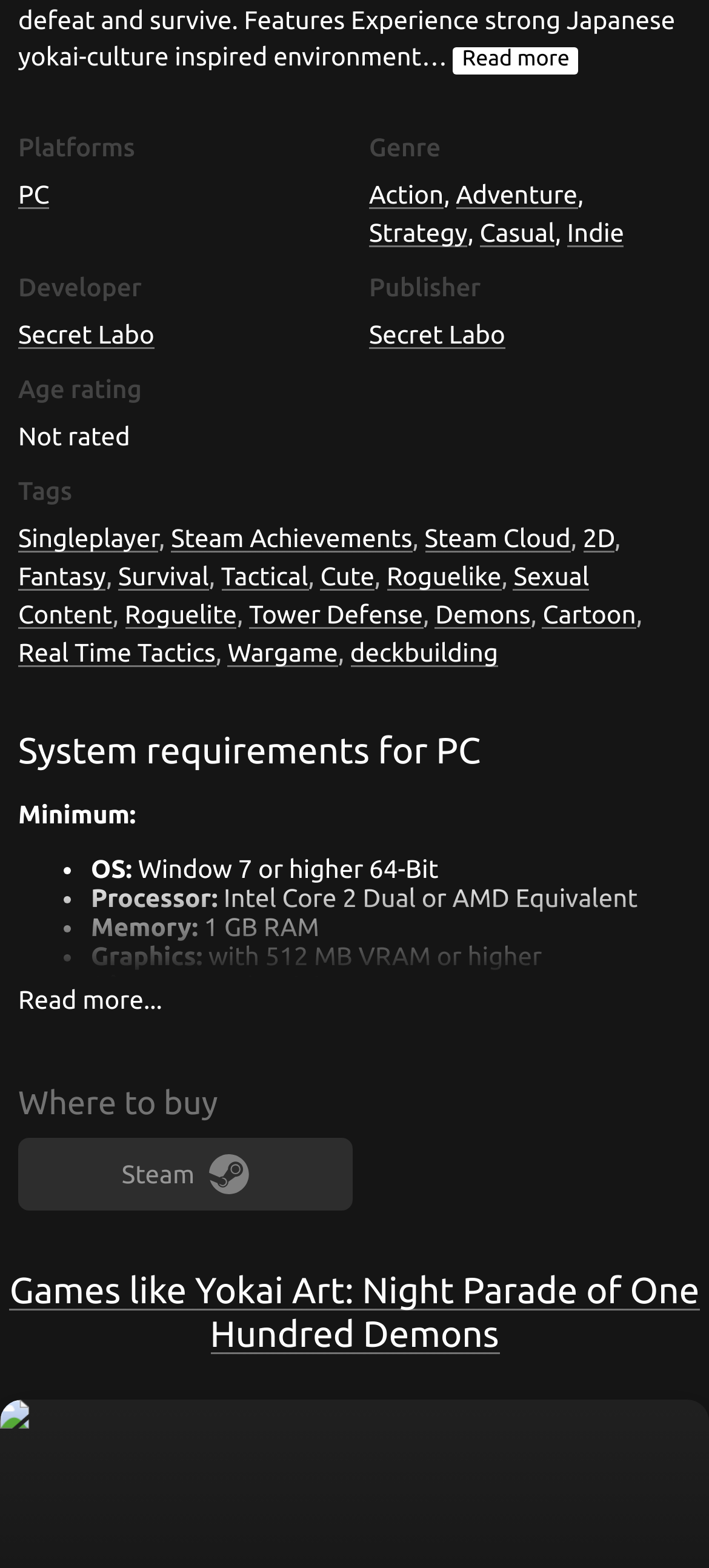Please specify the coordinates of the bounding box for the element that should be clicked to carry out this instruction: "View the 'System requirements for PC'". The coordinates must be four float numbers between 0 and 1, formatted as [left, top, right, bottom].

[0.026, 0.466, 0.974, 0.492]